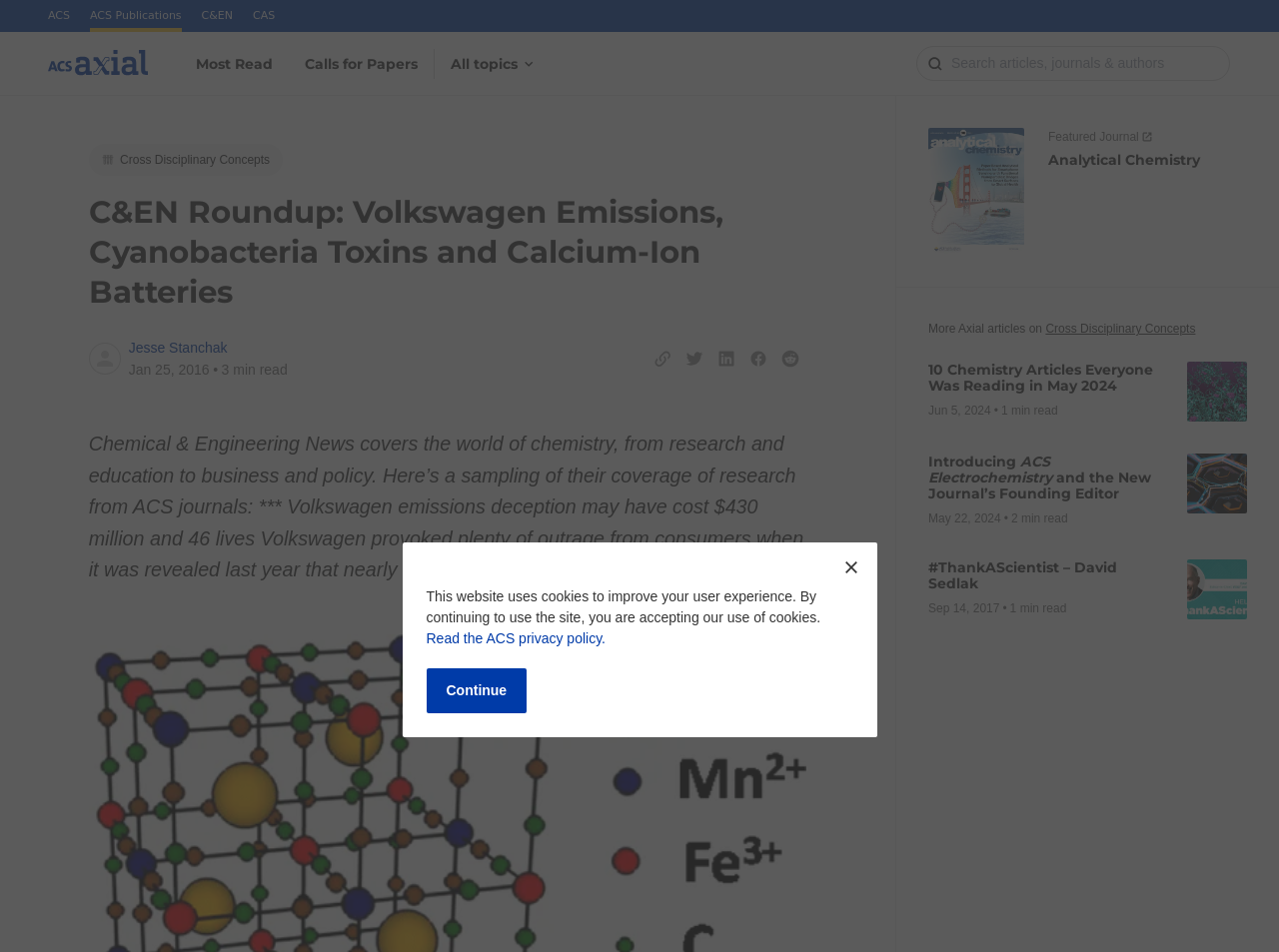Pinpoint the bounding box coordinates of the area that should be clicked to complete the following instruction: "View article on Cross Disciplinary Concepts". The coordinates must be given as four float numbers between 0 and 1, i.e., [left, top, right, bottom].

[0.069, 0.151, 0.221, 0.185]